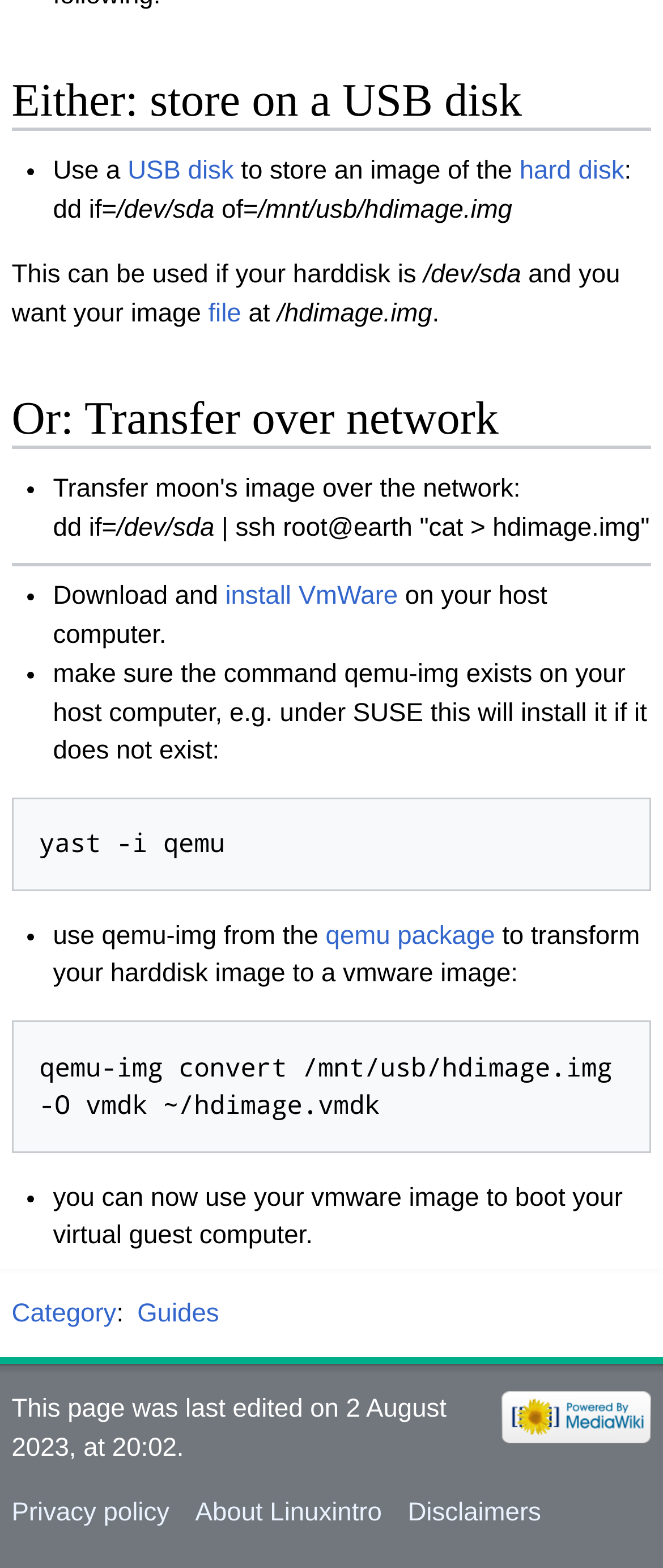What is the command to install qemu-img on a SUSE system?
Give a one-word or short phrase answer based on the image.

yast -i qemu